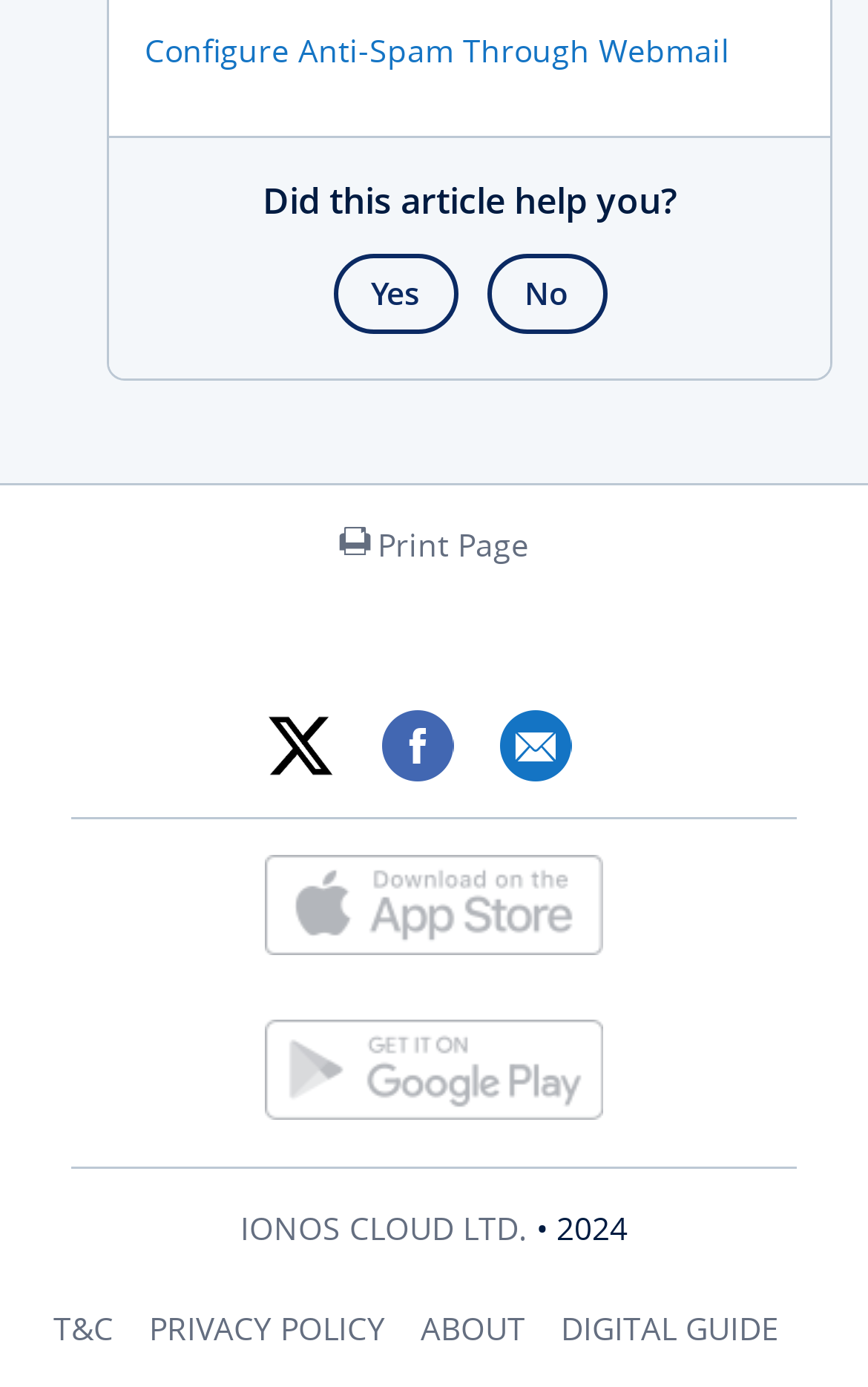Can you find the bounding box coordinates for the element to click on to achieve the instruction: "Click Yes"?

[0.383, 0.183, 0.527, 0.241]